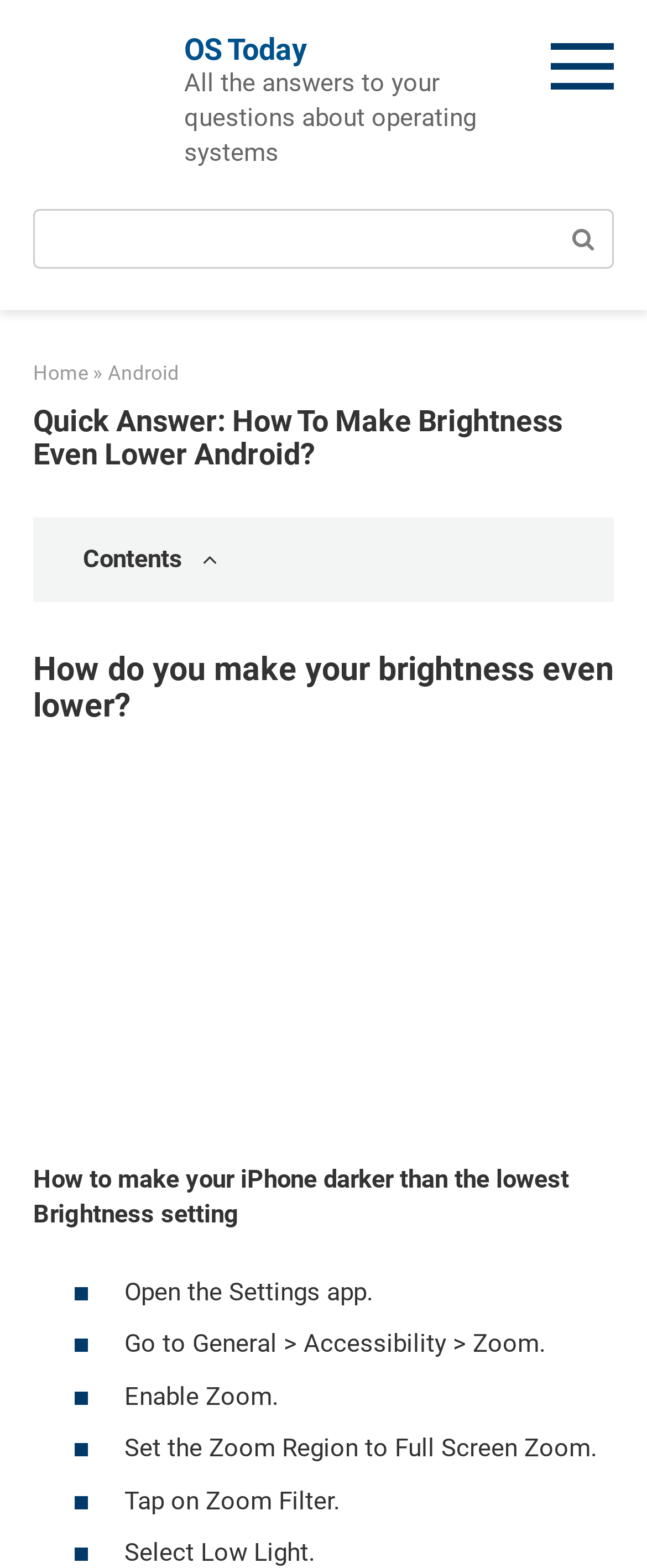Look at the image and write a detailed answer to the question: 
What is the topic of the webpage?

The topic of the webpage can be inferred from the heading 'Quick Answer: How To Make Brightness Even Lower Android?' and the subsequent text that provides steps to make an iPhone darker than the lowest brightness setting.